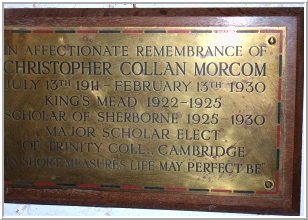Examine the image carefully and respond to the question with a detailed answer: 
Where did Morcom study from 1922 to 1925?

The inscription on the plaque mentions that Morcom was a scholar at King's Mead from 1922 to 1925, indicating that he studied there during that period.